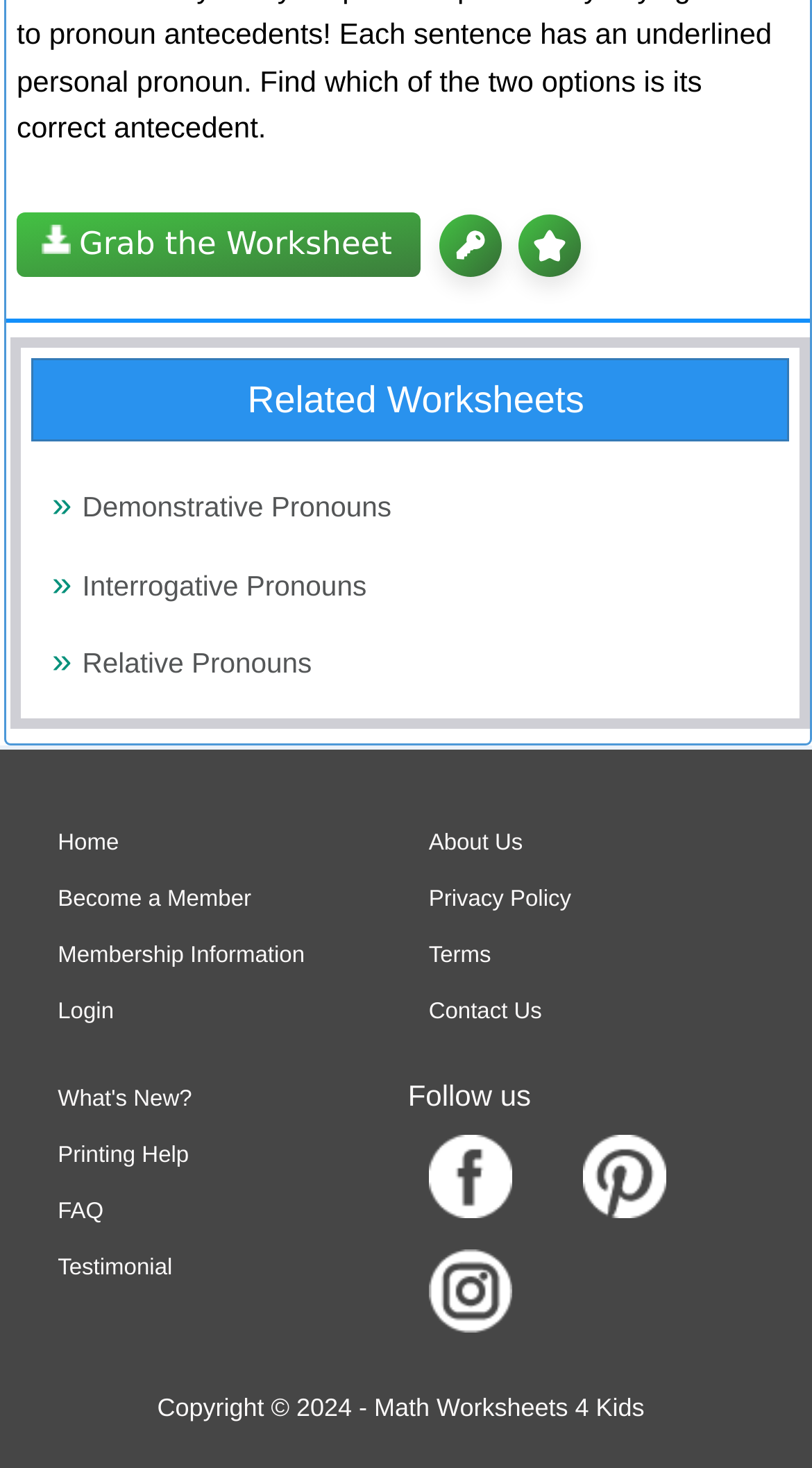Can you identify the bounding box coordinates of the clickable region needed to carry out this instruction: 'Click on the 'Demonstrative Pronouns' link'? The coordinates should be four float numbers within the range of 0 to 1, stated as [left, top, right, bottom].

[0.101, 0.335, 0.482, 0.356]